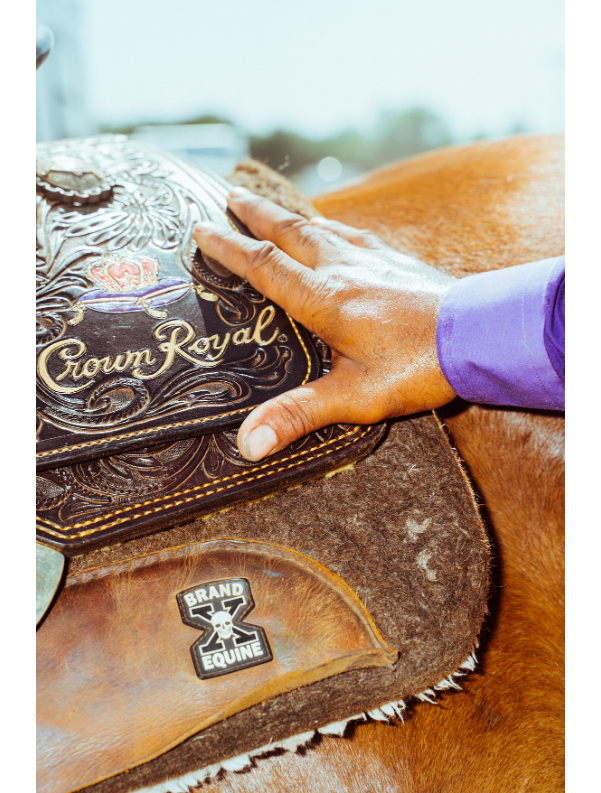Please provide a short answer using a single word or phrase for the question:
Is the hand resting on the saddle?

Yes